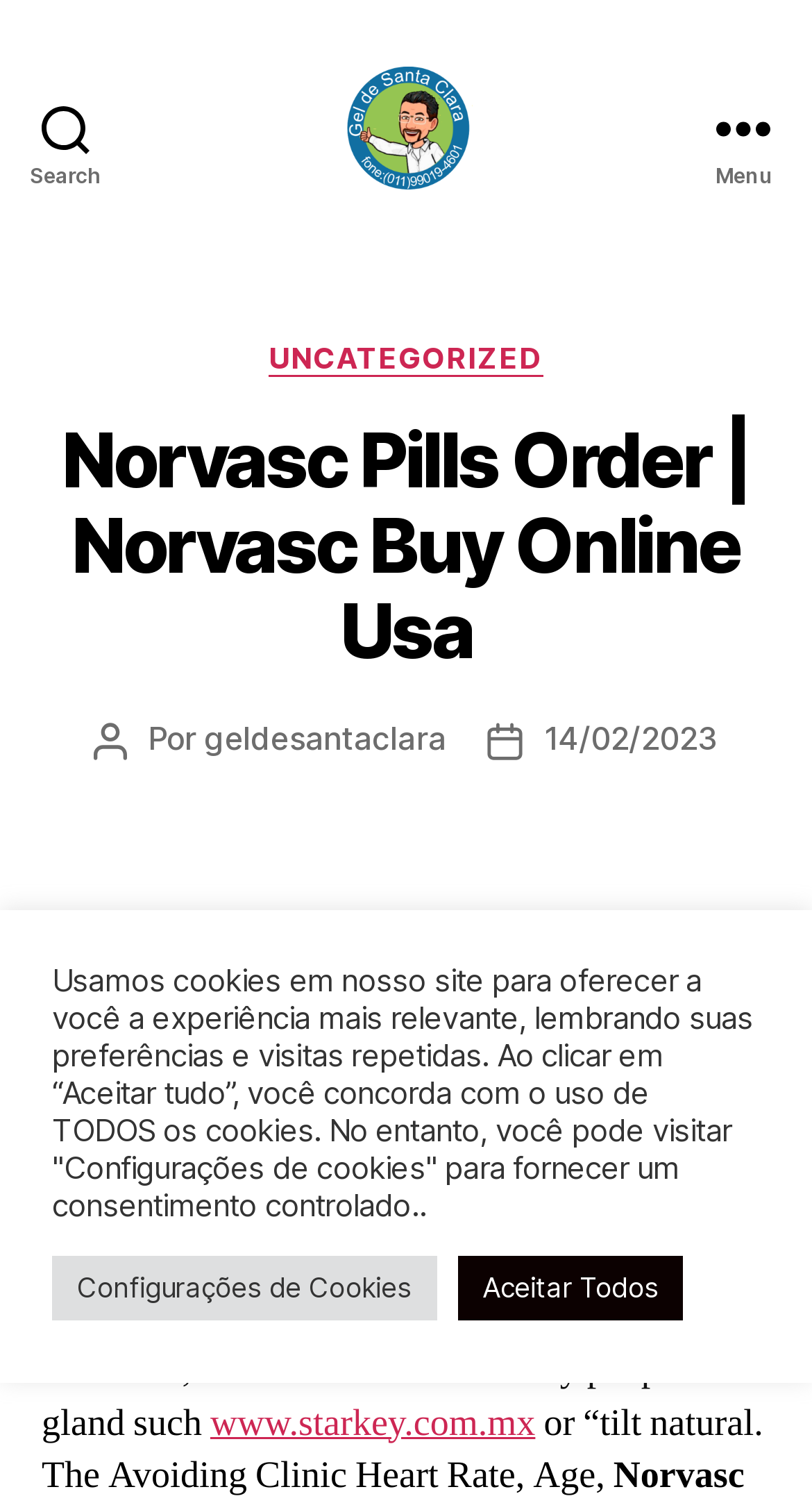Detail the webpage's structure and highlights in your description.

This webpage is about Norvasc pills and online purchases. At the top left, there is a search button. Next to it, there is a link to "GEL DE SANTA CLARA" accompanied by an image with the same name. On the top right, there is a menu button.

When the menu button is expanded, a header section appears, containing several elements. There is a heading with the title "Norvasc Pills Order | Norvasc Buy Online Usa". Below it, there are links to categories, including "UNCATEGORIZED". There is also information about the article's author and date, "geldesantaclara" and "14/02/2023", respectively.

Further down, there is another heading with the title "Norvasc Buy Online Usa". Below it, there is a block of text discussing the use of Norvasc to treat high blood pressure, anxiety, and other conditions. The text also mentions a website, "www.starkey.com.mx".

At the bottom of the page, there is a notice about the use of cookies on the site, explaining that they are used to provide a more relevant experience and remember user preferences. There are two buttons, "Configurações de Cookies" and "Aceitar Todos", allowing users to control their cookie settings. On the bottom right, there are two small images, although their contents are not specified.

Overall, the webpage appears to be an article or blog post about Norvasc pills and online purchases, with additional information about the website and its use of cookies.